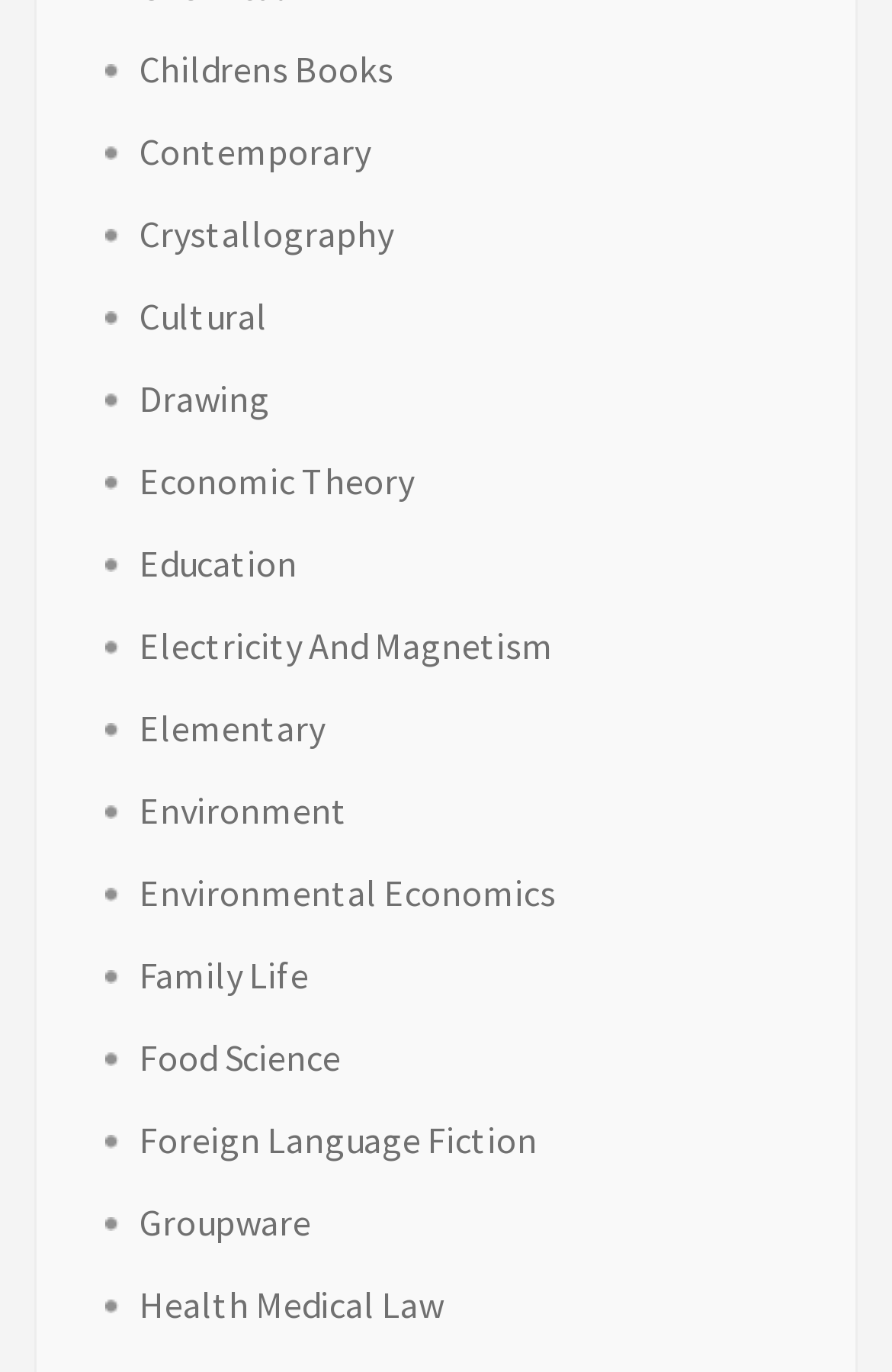What is the last category listed?
Based on the visual, give a brief answer using one word or a short phrase.

Health Medical Law